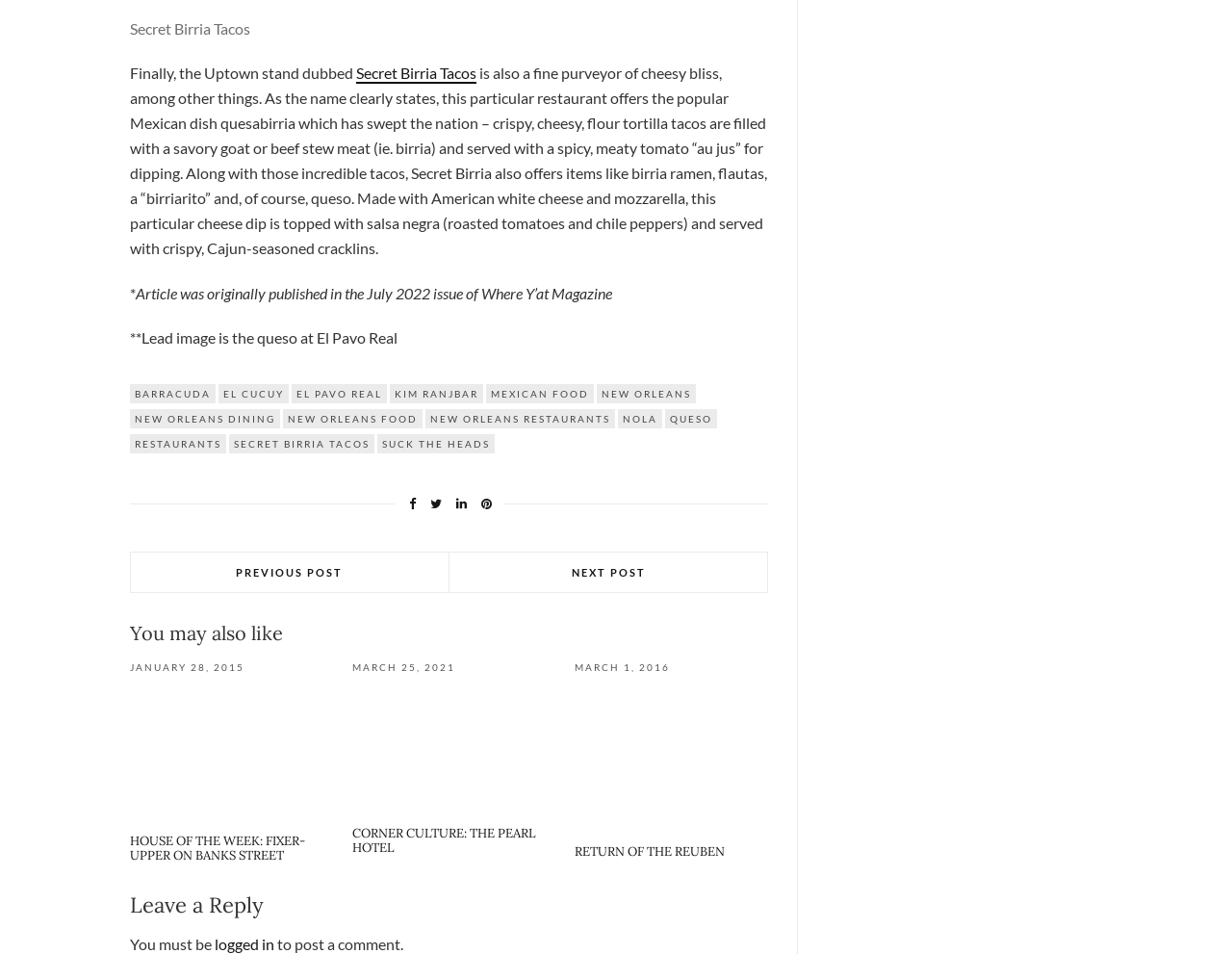Please find the bounding box coordinates of the element that must be clicked to perform the given instruction: "Click on the link to read about Corner Culture: The Pearl Hotel". The coordinates should be four float numbers from 0 to 1, i.e., [left, top, right, bottom].

[0.286, 0.864, 0.435, 0.897]